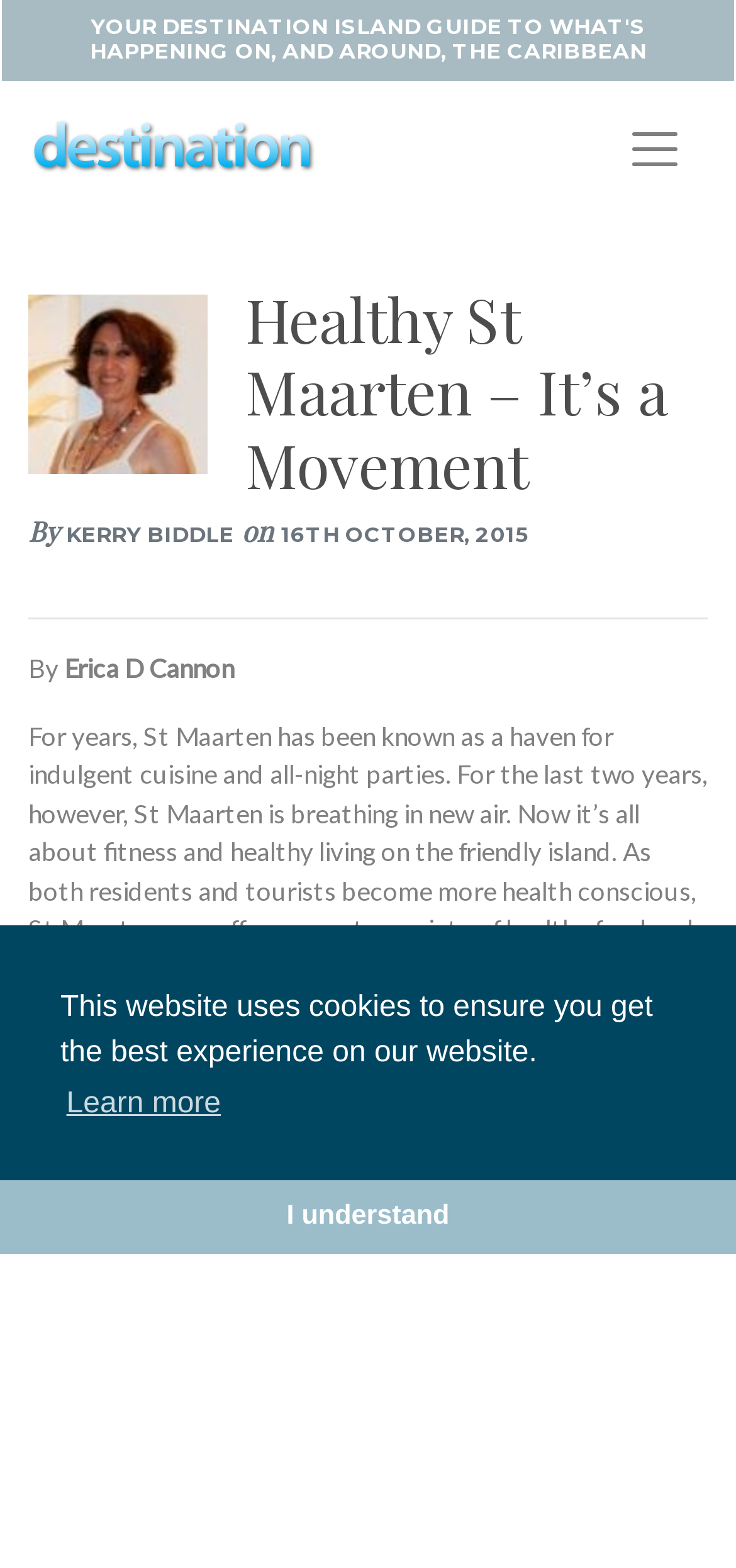Please provide a brief answer to the following inquiry using a single word or phrase:
What type of activities are available in St Maarten?

Fitness activities